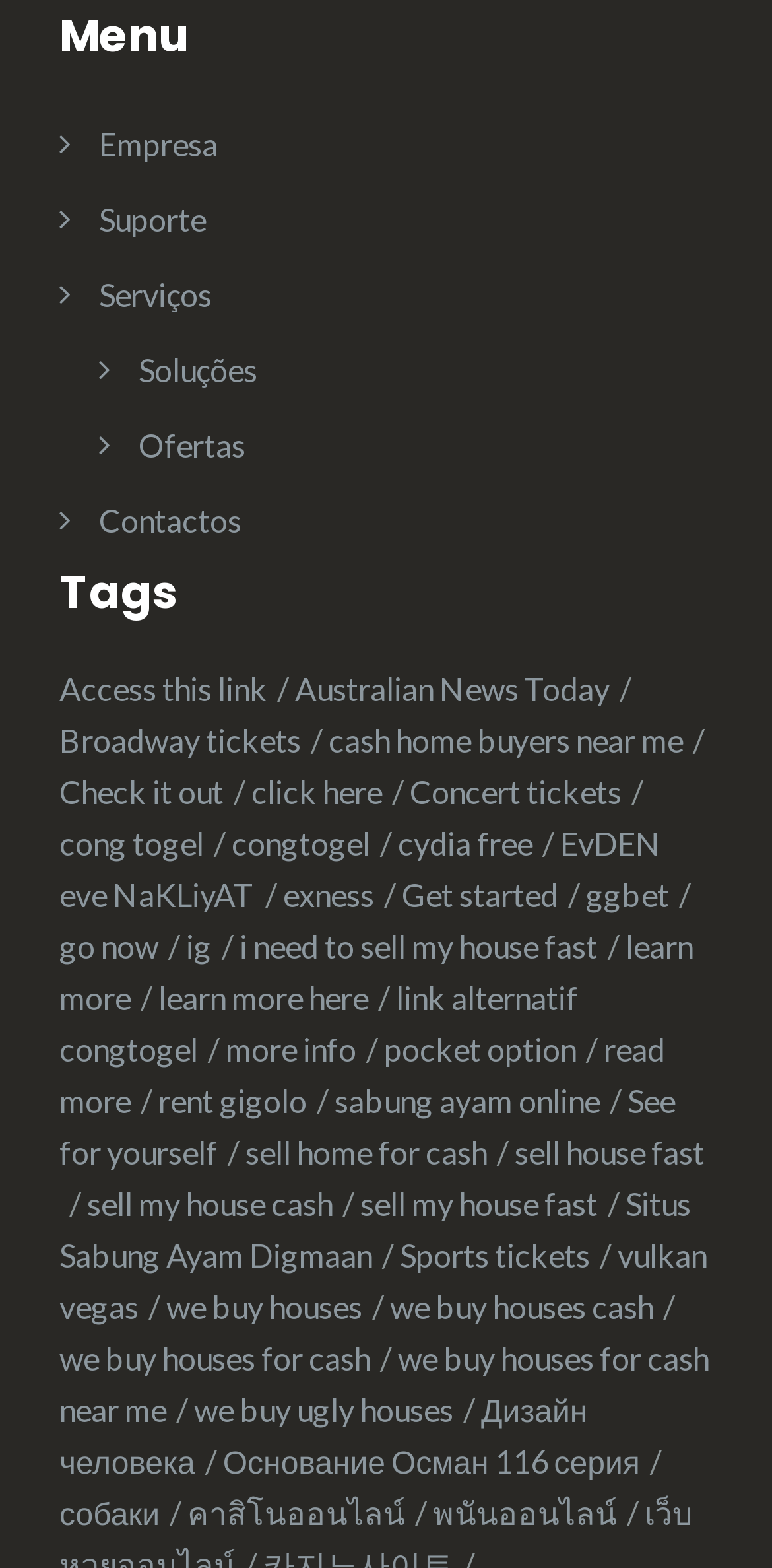How many tags are listed?
Look at the image and construct a detailed response to the question.

The 'Tags' section has a link element with ID 130 and text 'Access this link (18 items)'. This indicates that there are 18 tags listed.